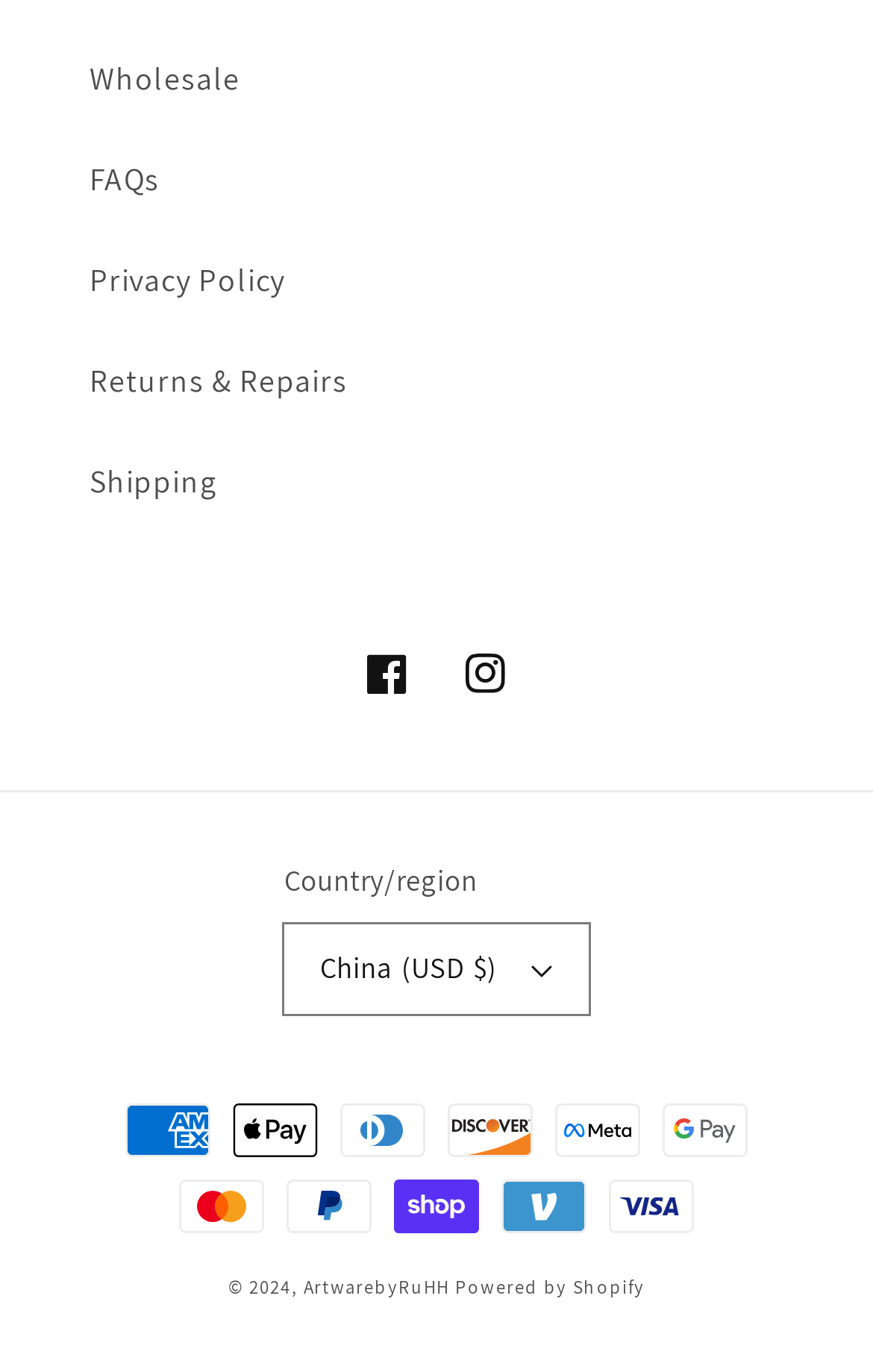Pinpoint the bounding box coordinates of the element you need to click to execute the following instruction: "View Facebook page". The bounding box should be represented by four float numbers between 0 and 1, in the format [left, top, right, bottom].

[0.387, 0.454, 0.5, 0.526]